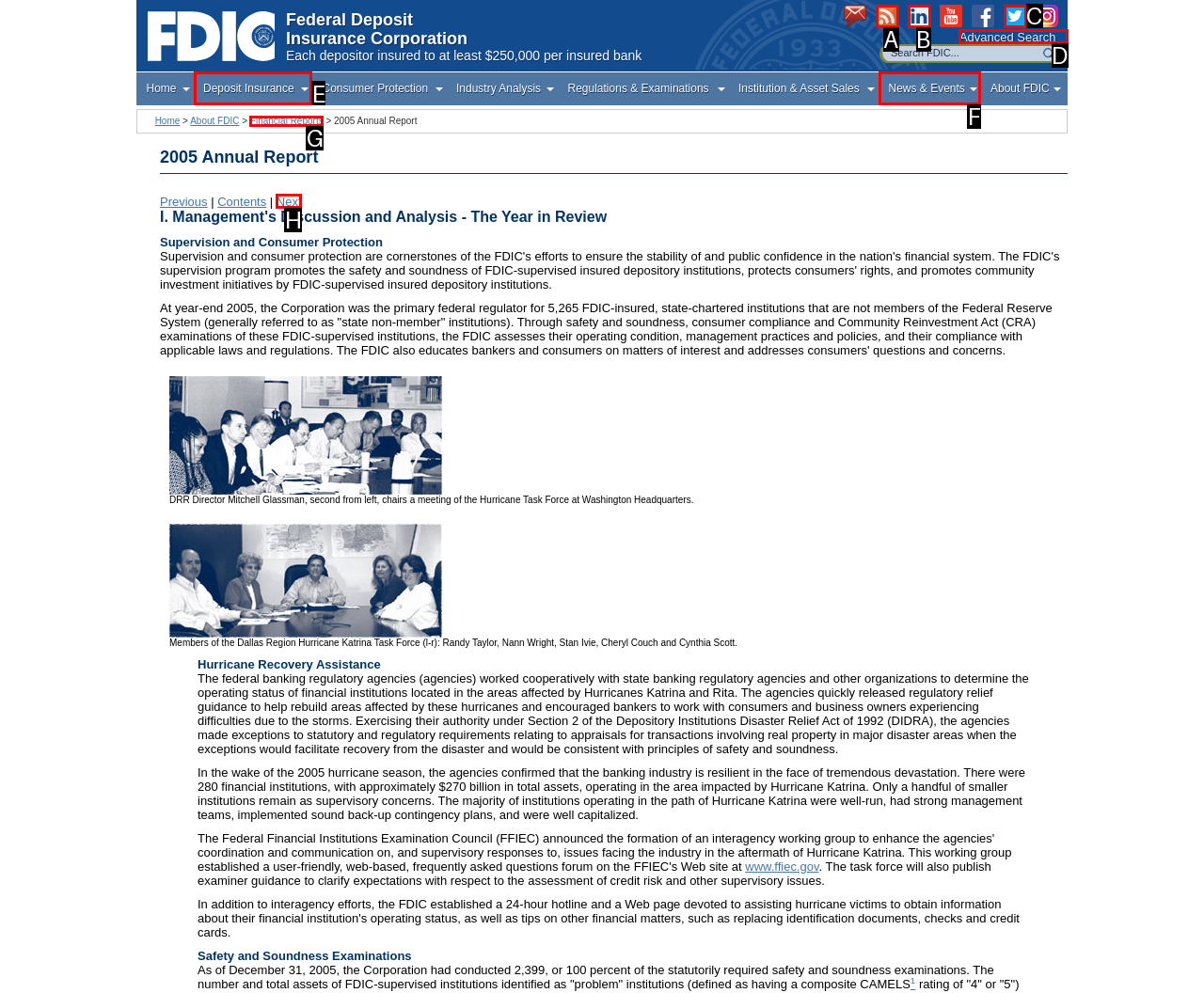To perform the task "View the 'Deposit Insurance' page", which UI element's letter should you select? Provide the letter directly.

E